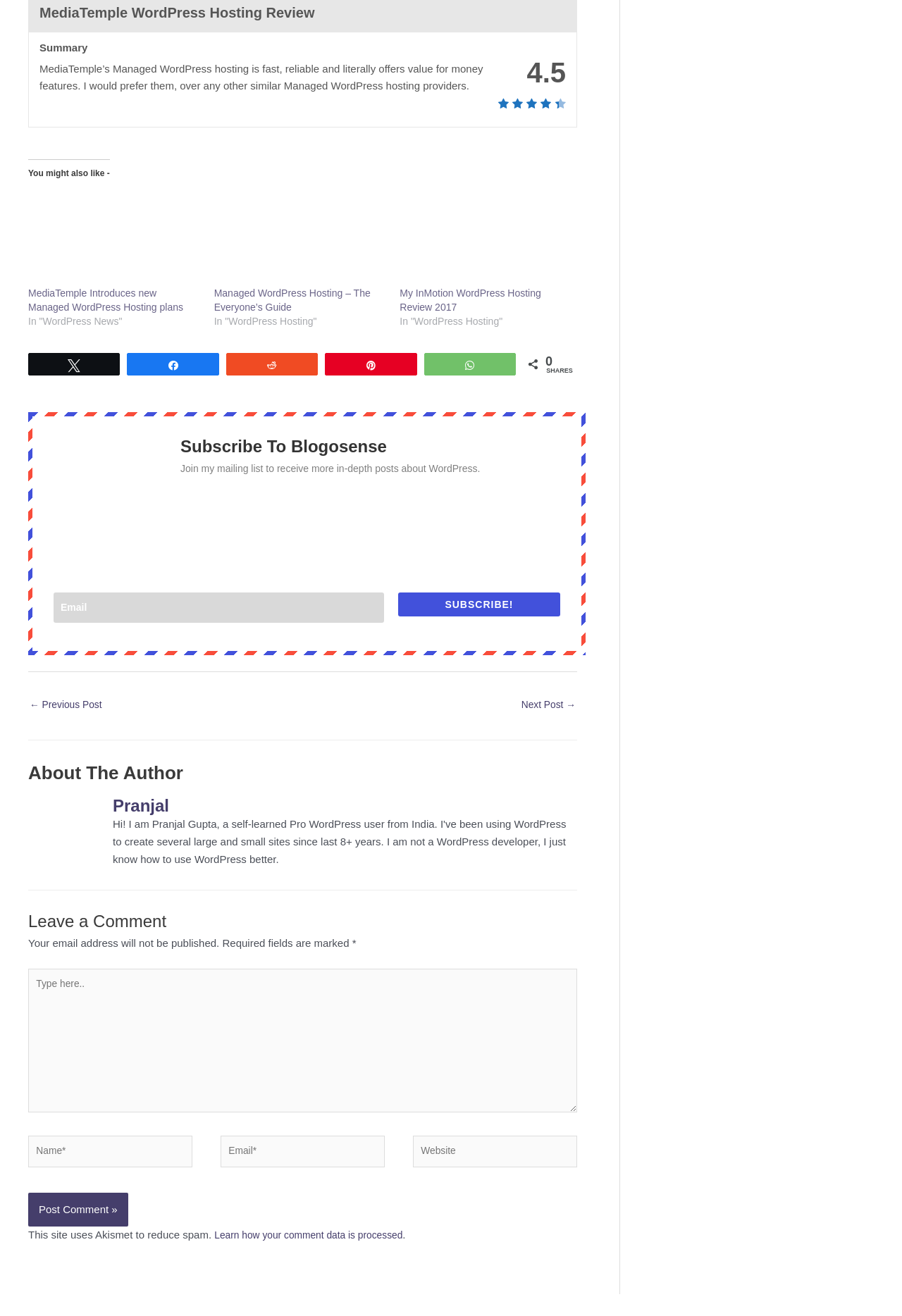Could you indicate the bounding box coordinates of the region to click in order to complete this instruction: "Click the 'MediaTemple Premium WordPress hosting plans 2015' link".

[0.031, 0.144, 0.222, 0.218]